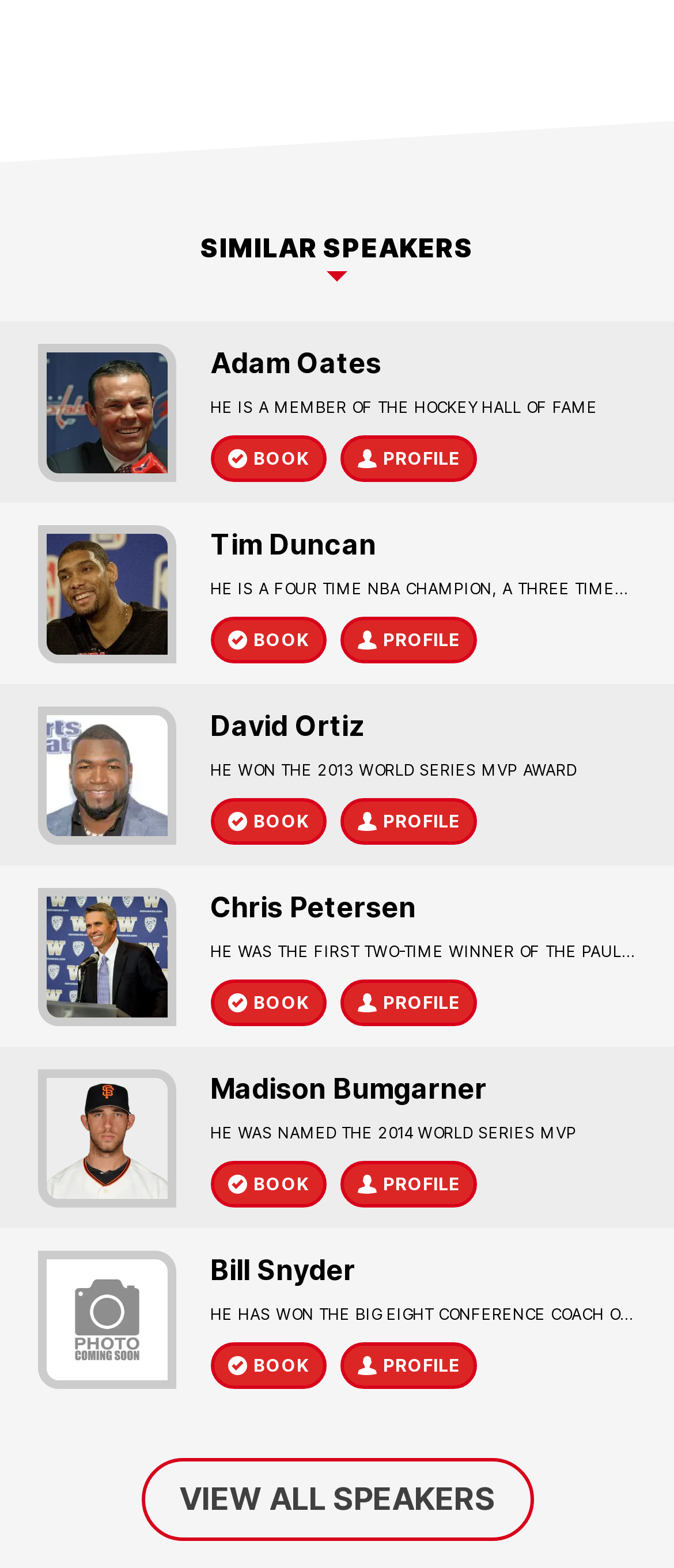Given the description of the UI element: "parent_node: David Ortiz", predict the bounding box coordinates in the form of [left, top, right, bottom], with each value being a float between 0 and 1.

[0.056, 0.45, 0.261, 0.538]